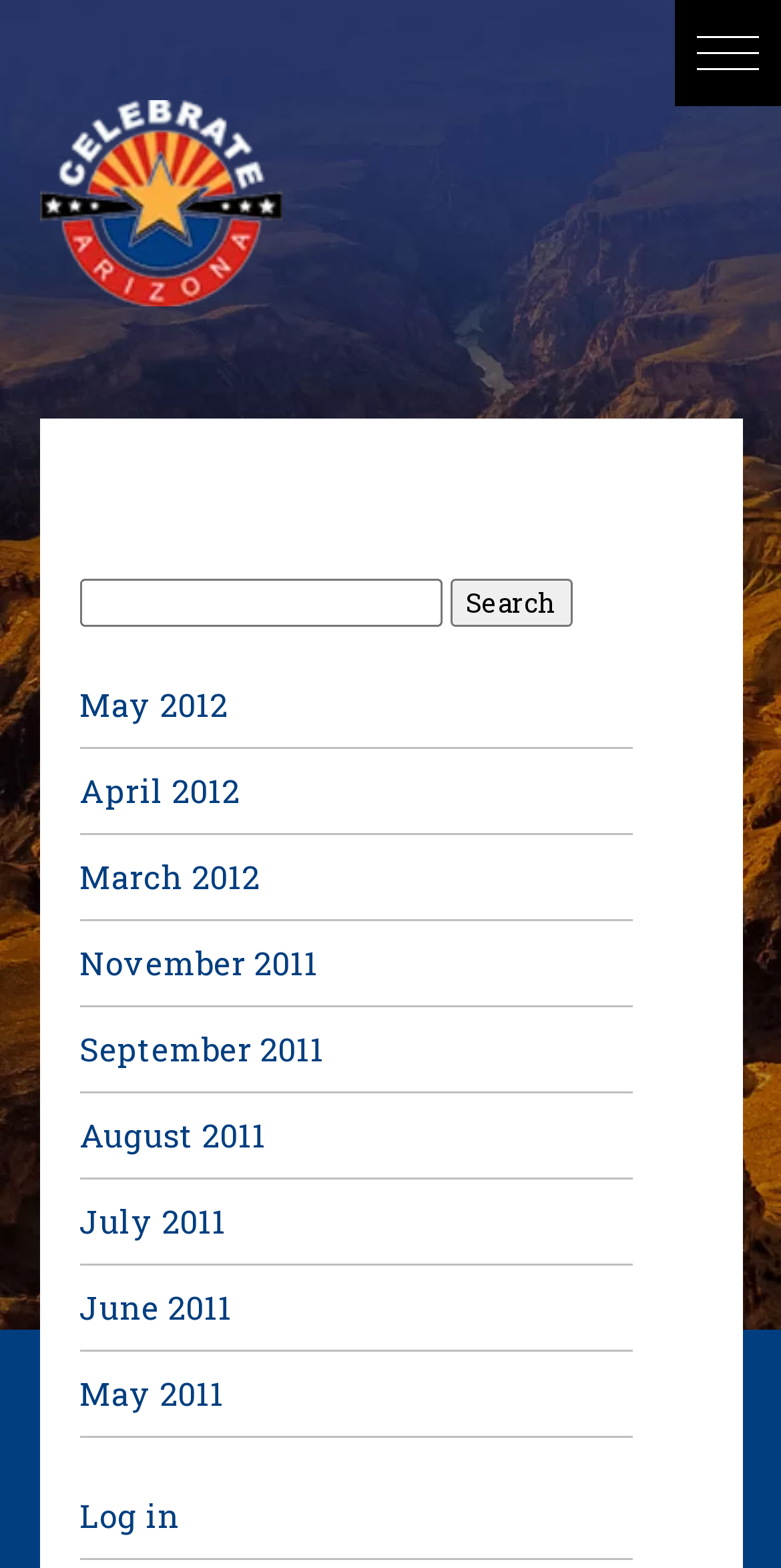Highlight the bounding box coordinates of the element that should be clicked to carry out the following instruction: "View May 2012". The coordinates must be given as four float numbers ranging from 0 to 1, i.e., [left, top, right, bottom].

[0.101, 0.436, 0.291, 0.462]